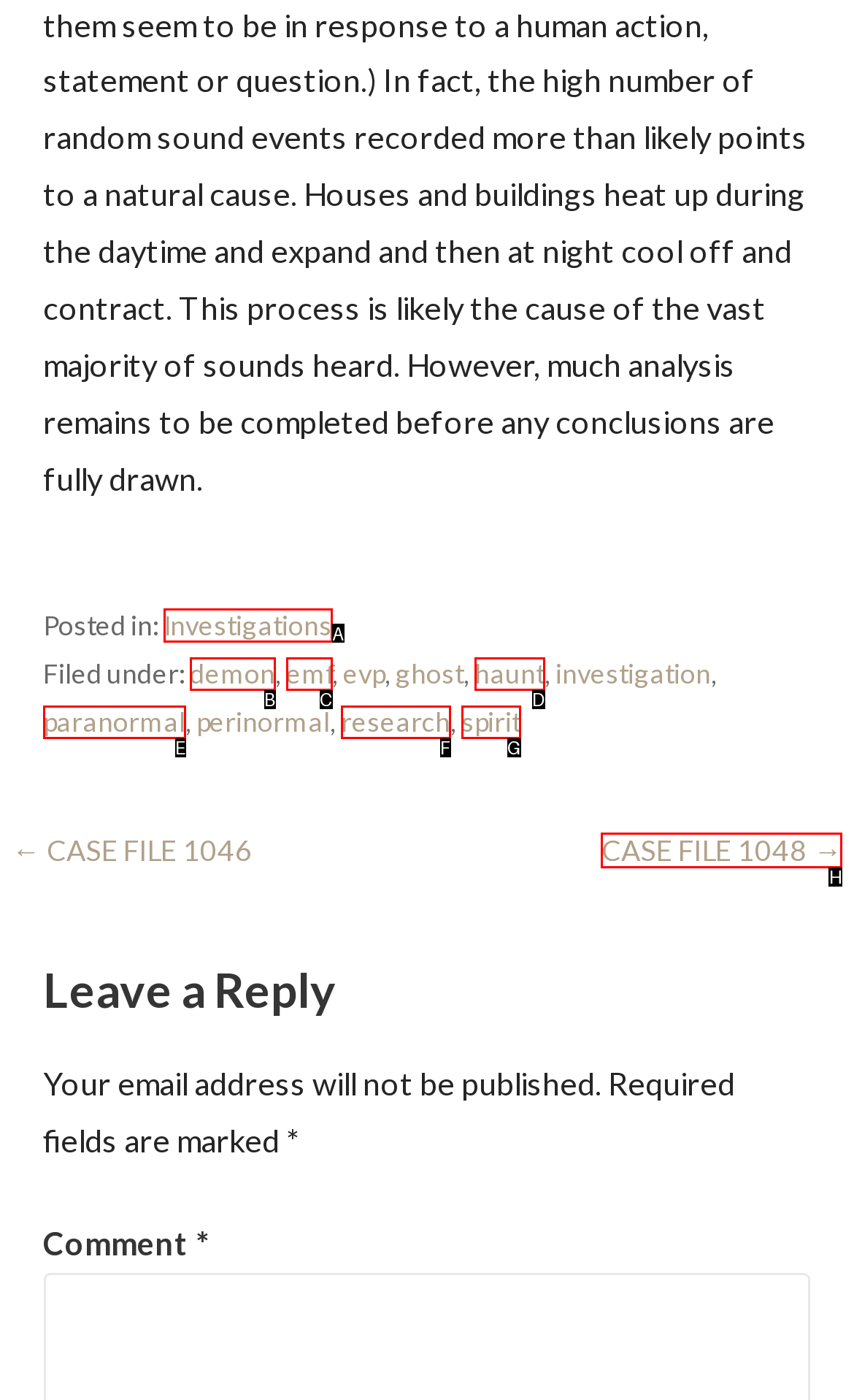Choose the letter that corresponds to the correct button to accomplish the task: Click on the 'Investigations' link
Reply with the letter of the correct selection only.

A